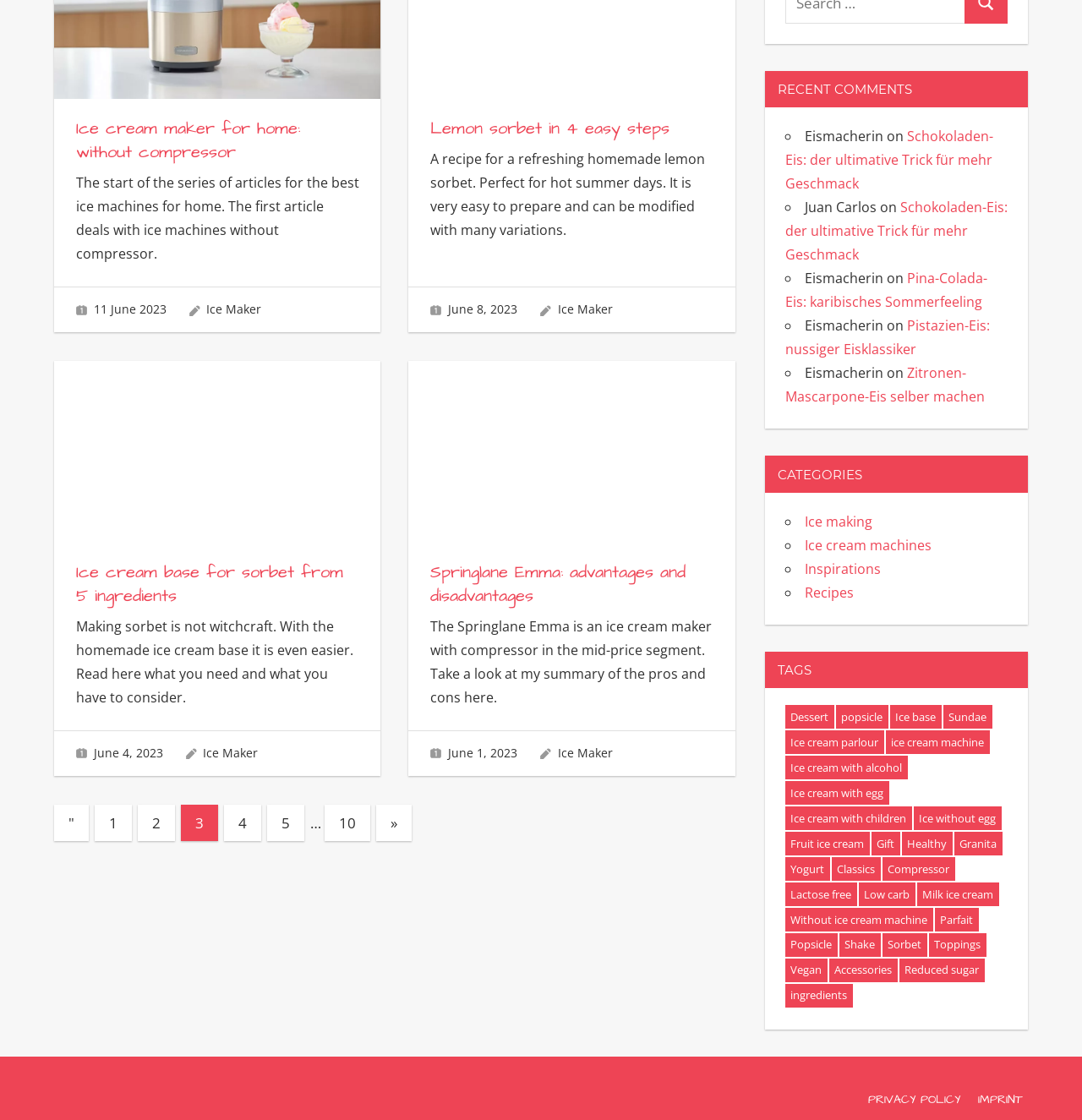Please identify the bounding box coordinates of the element's region that I should click in order to complete the following instruction: "Check the 'RECENT COMMENTS' section". The bounding box coordinates consist of four float numbers between 0 and 1, i.e., [left, top, right, bottom].

[0.707, 0.063, 0.95, 0.096]